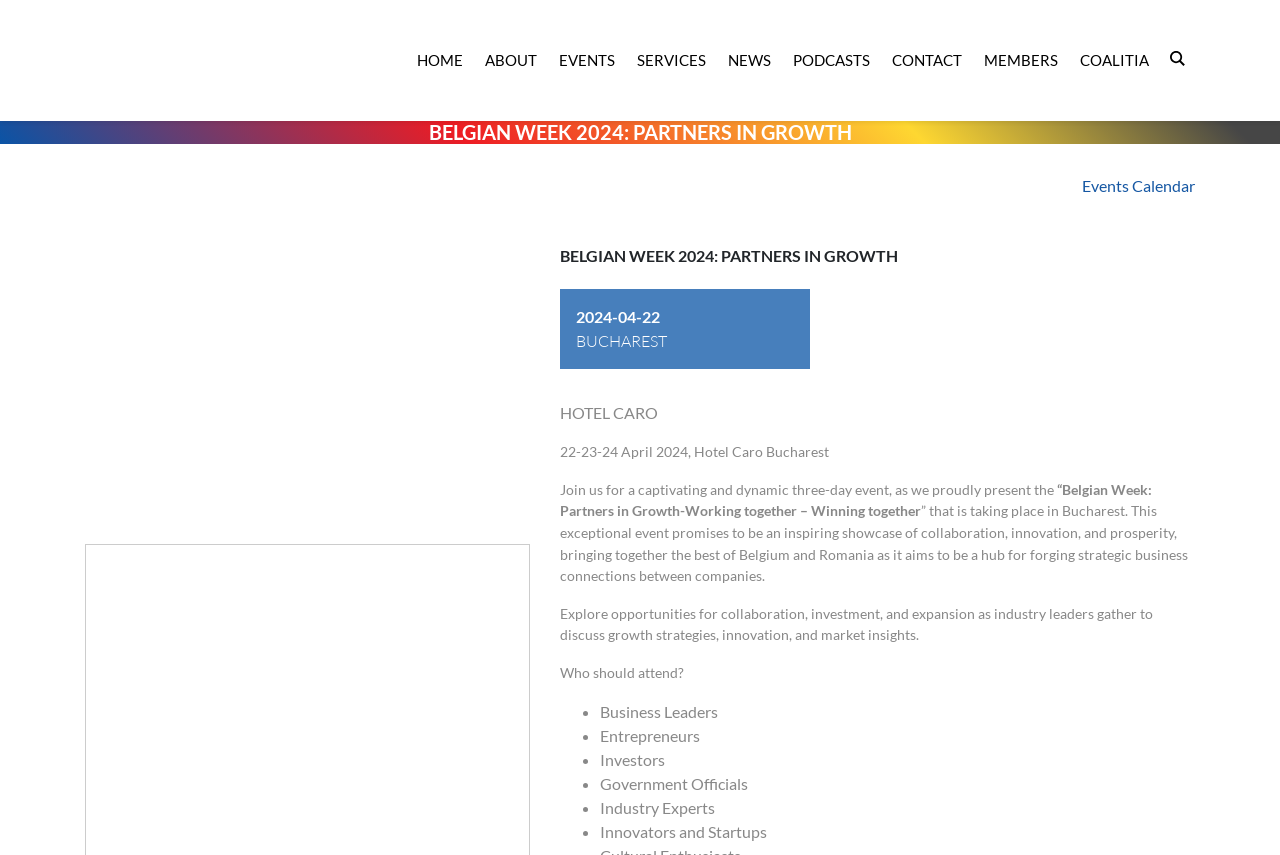Could you determine the bounding box coordinates of the clickable element to complete the instruction: "Click on the CONTACT link"? Provide the coordinates as four float numbers between 0 and 1, i.e., [left, top, right, bottom].

[0.692, 0.054, 0.756, 0.087]